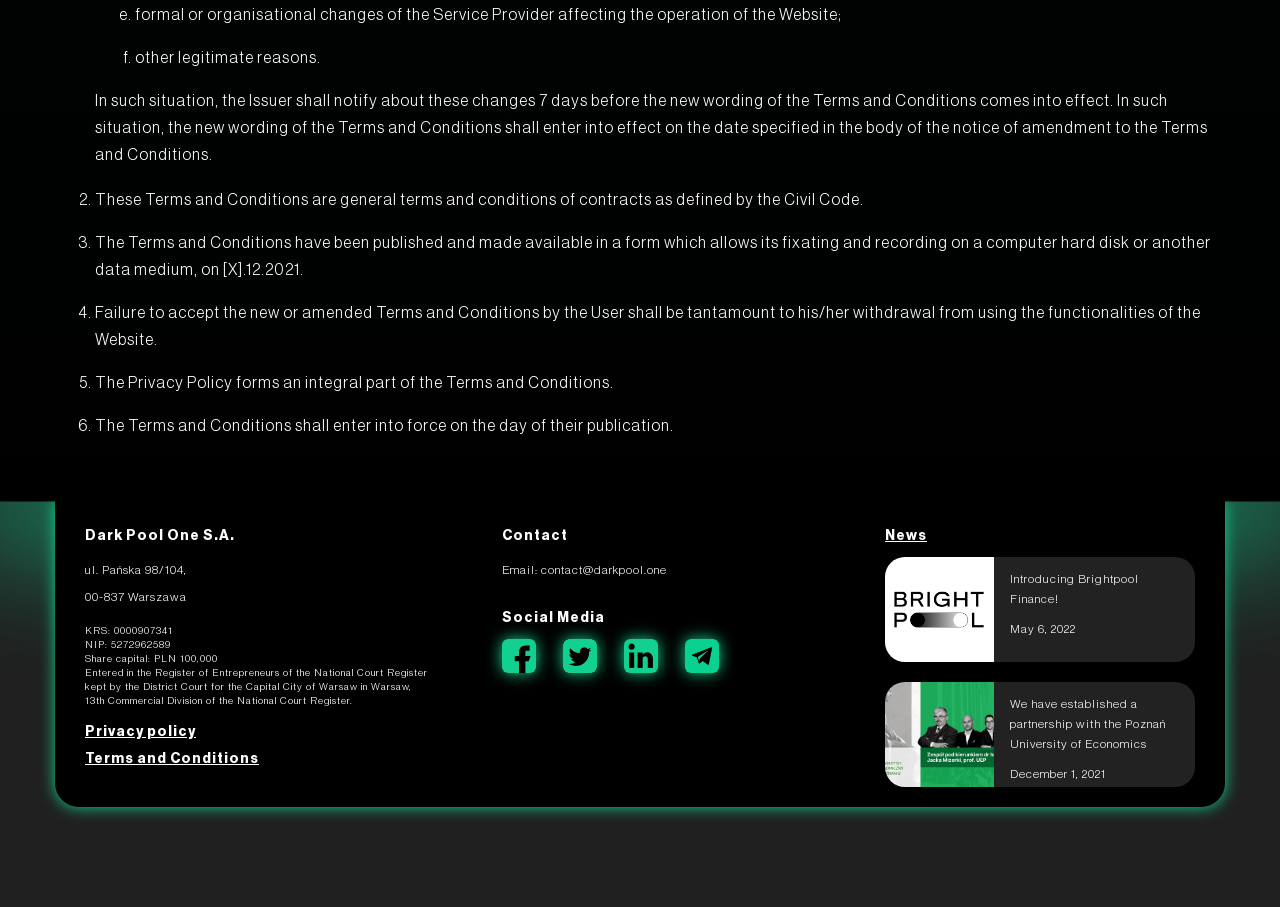Utilize the details in the image to give a detailed response to the question: What is the purpose of the Terms and Conditions?

I found this information by looking at the list marker '2.' and the corresponding static text element that describes the purpose of the Terms and Conditions.